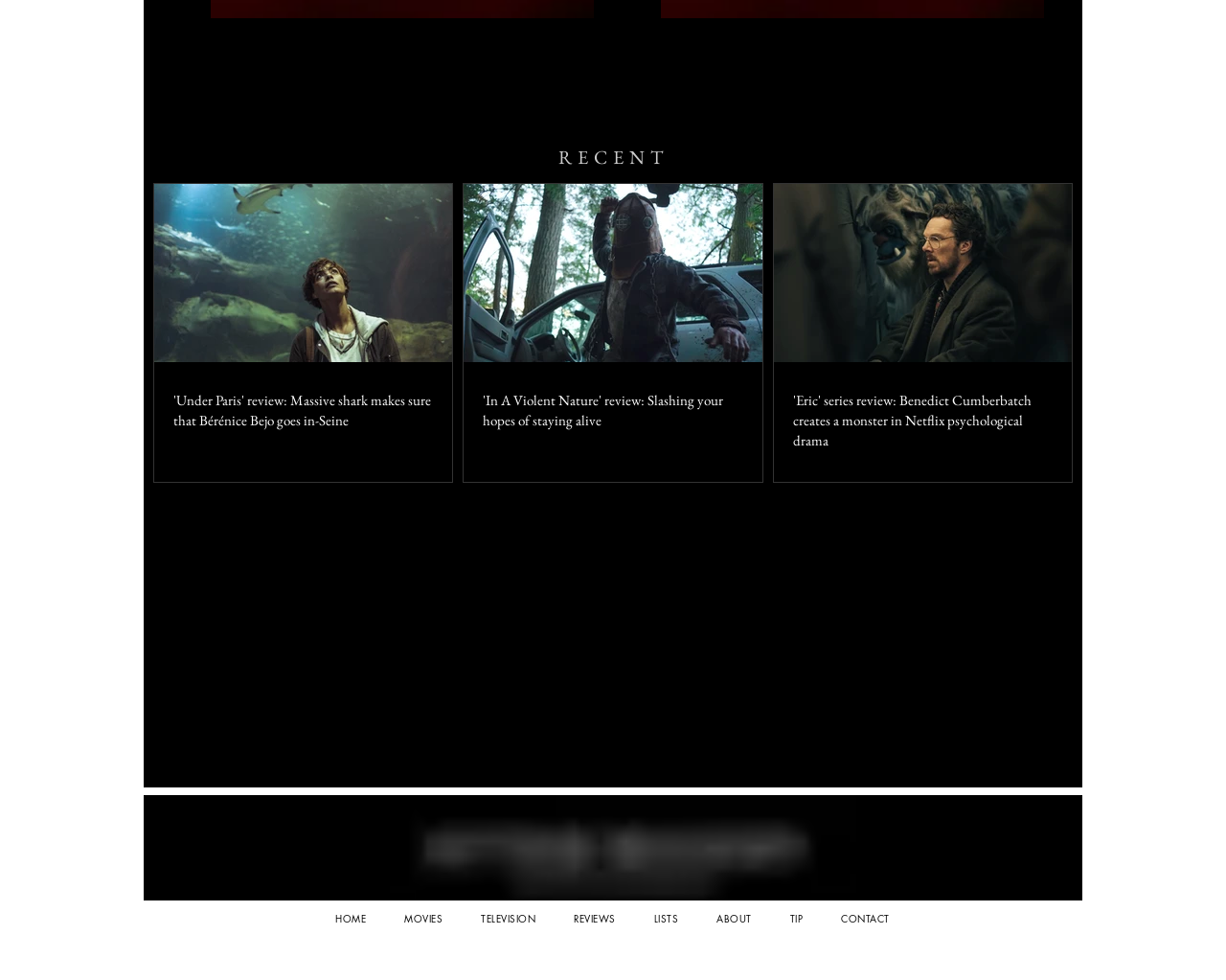What are the main sections of the website?
Please use the image to deliver a detailed and complete answer.

The navigation section at the bottom of the webpage contains links to different sections of the website. These links are labeled as 'HOME', 'MOVIES', 'TELEVISION', 'REVIEWS', 'LISTS', 'ABOUT', 'TIP', and 'CONTACT', which suggest that they are the main sections of the website.